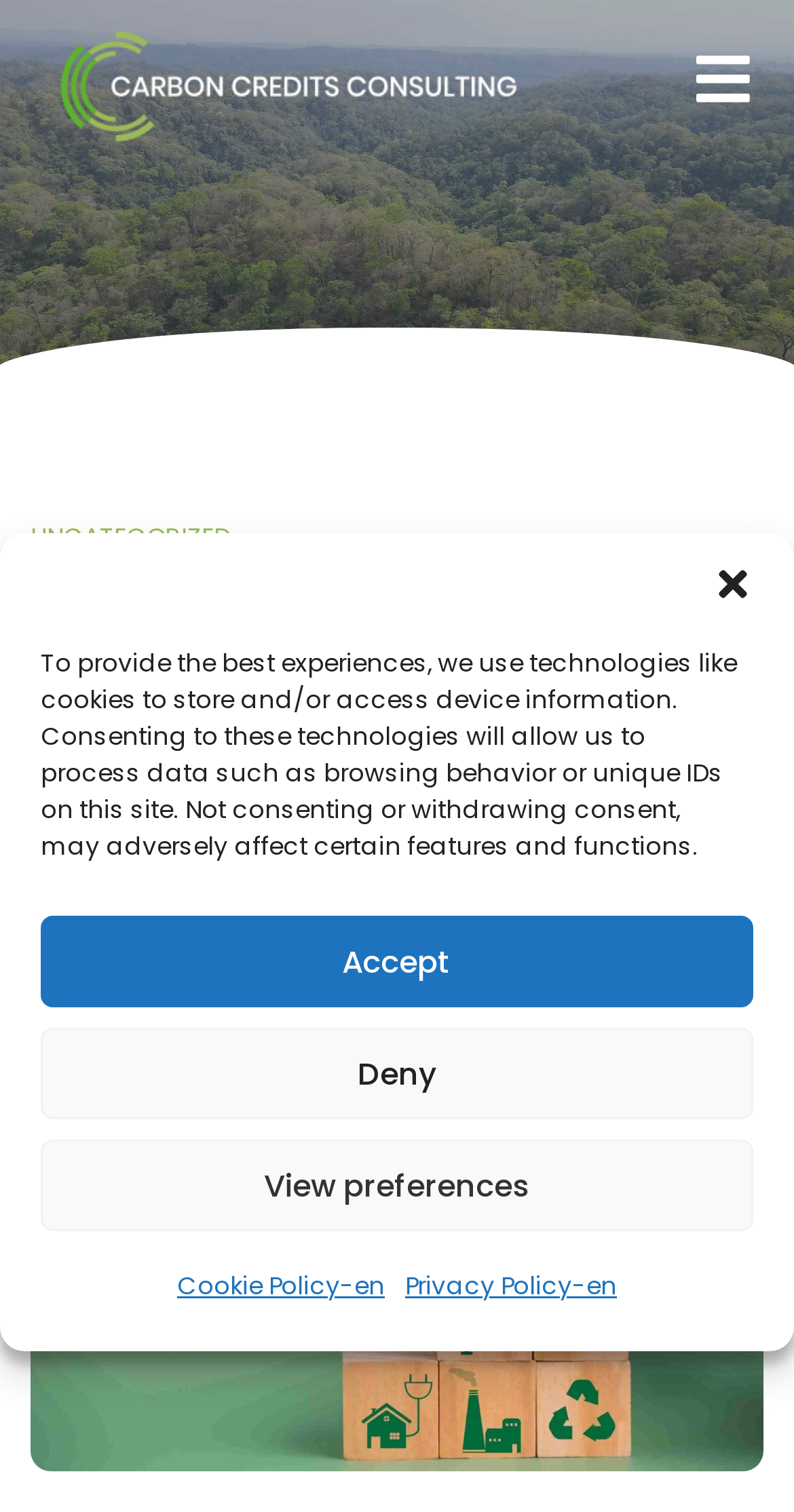Reply to the question with a brief word or phrase: What is the topic of the latest article?

Carbon Credits